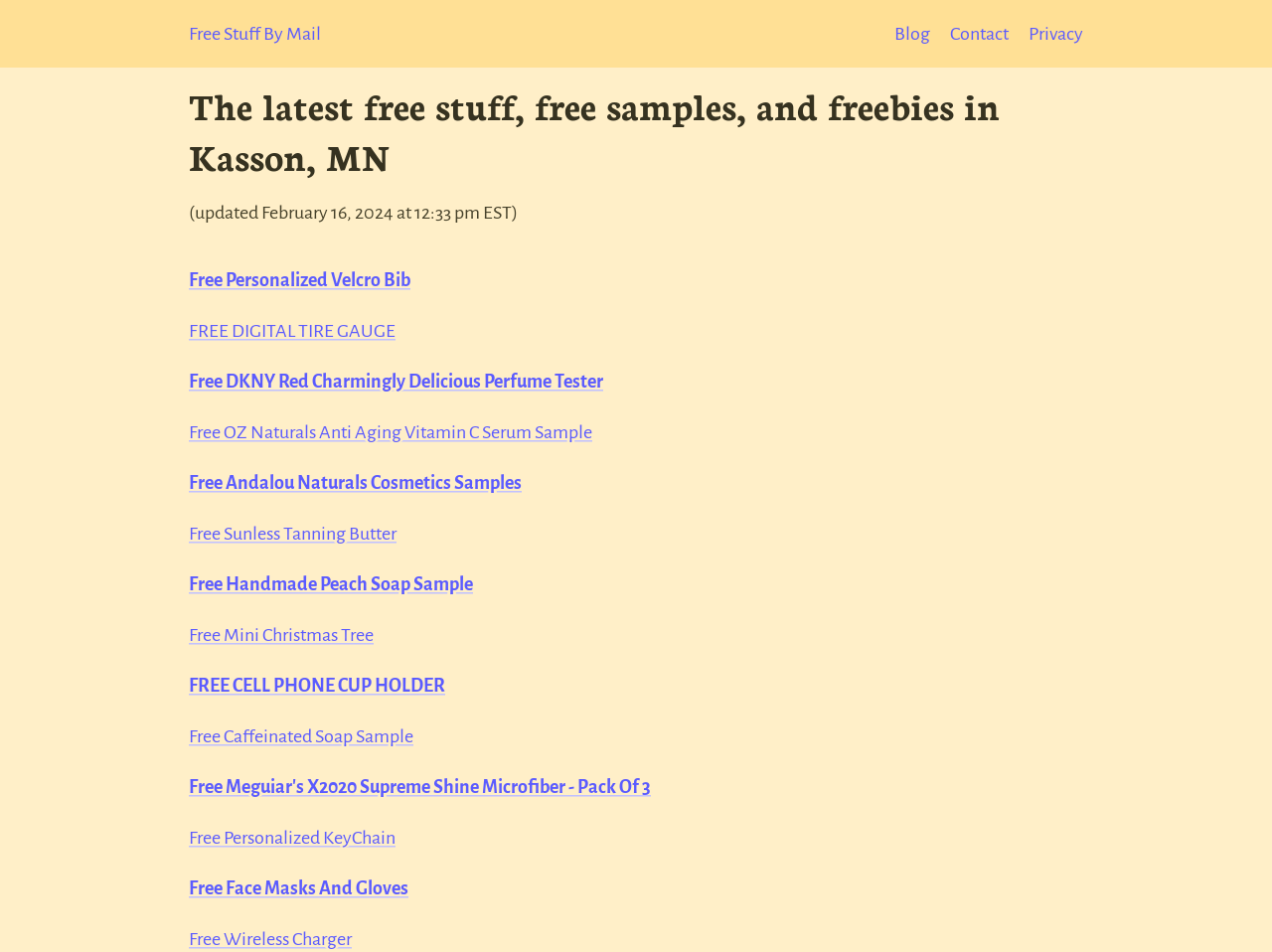What is the latest update time of the free stuff list?
Examine the image closely and answer the question with as much detail as possible.

I looked for the text that indicates the update time of the free stuff list and found it below the main heading. It says '(updated February 16, 2024 at 12:33 pm EST)'. This is the latest update time of the free stuff list.